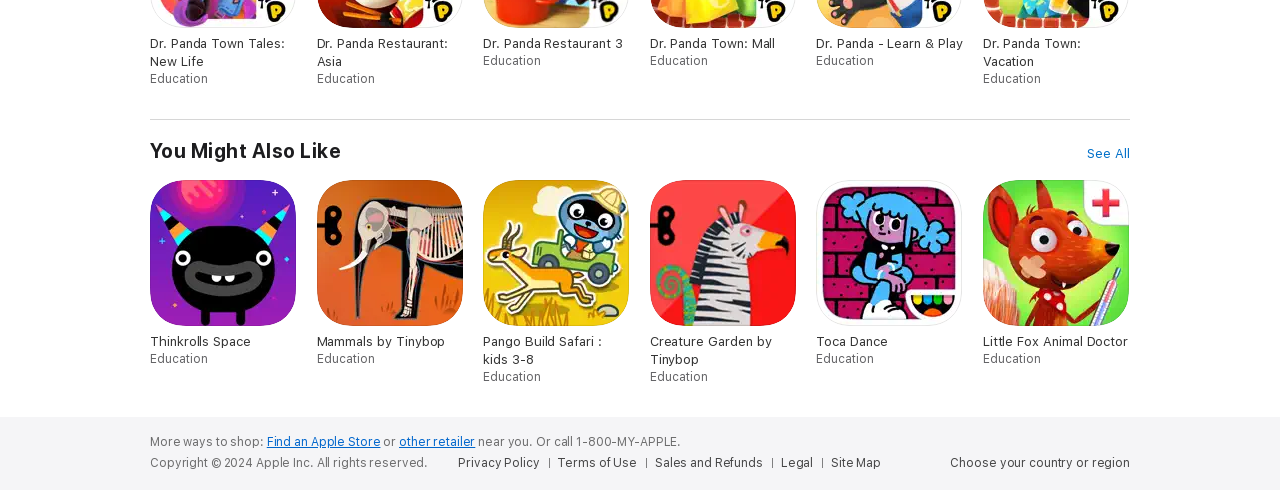Can you determine the bounding box coordinates of the area that needs to be clicked to fulfill the following instruction: "Visit 'Find an Apple Store'"?

[0.208, 0.888, 0.297, 0.916]